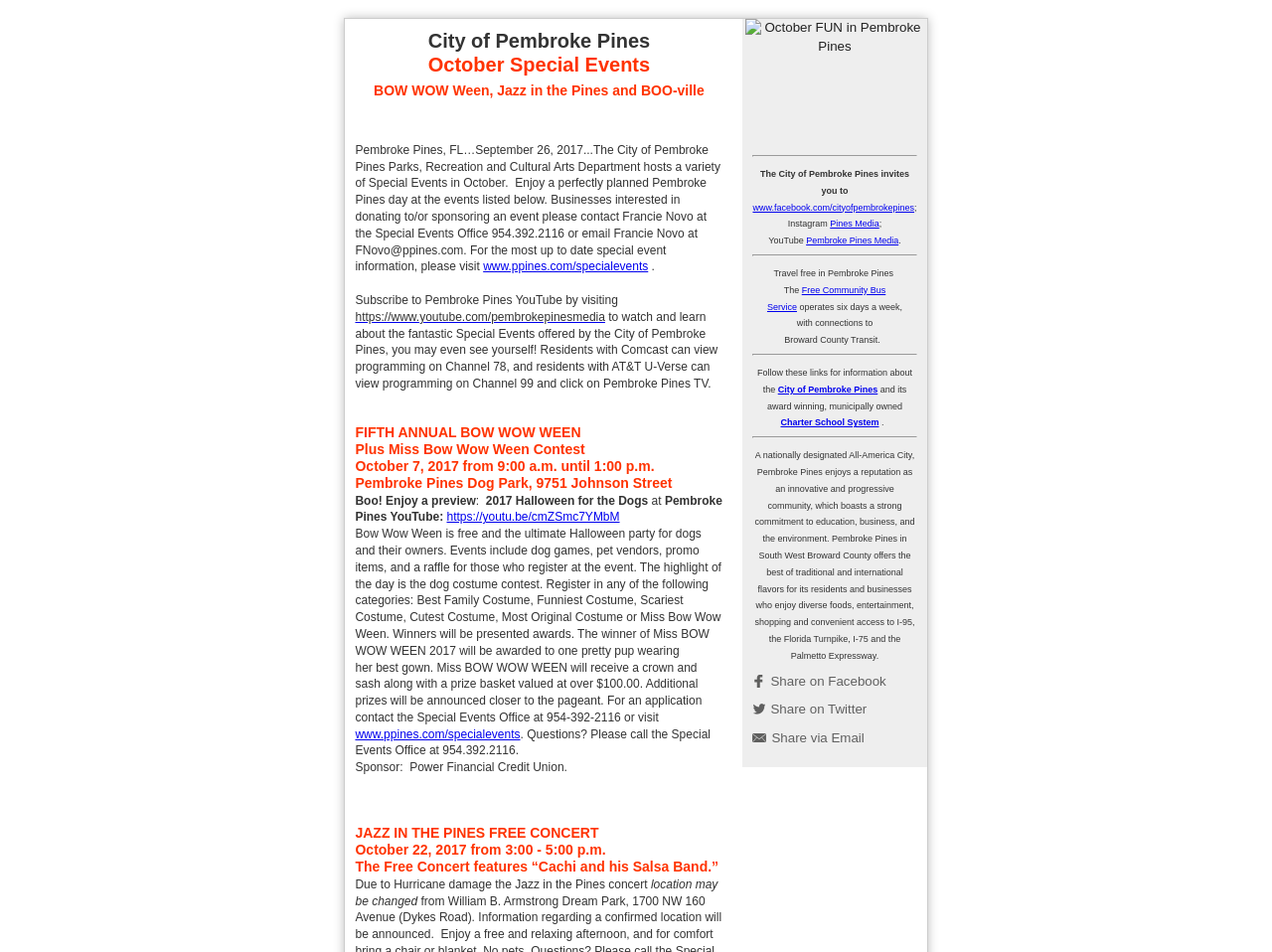Respond with a single word or phrase:
What is the name of the credit union sponsoring the Bow Wow Ween event?

Power Financial Credit Union